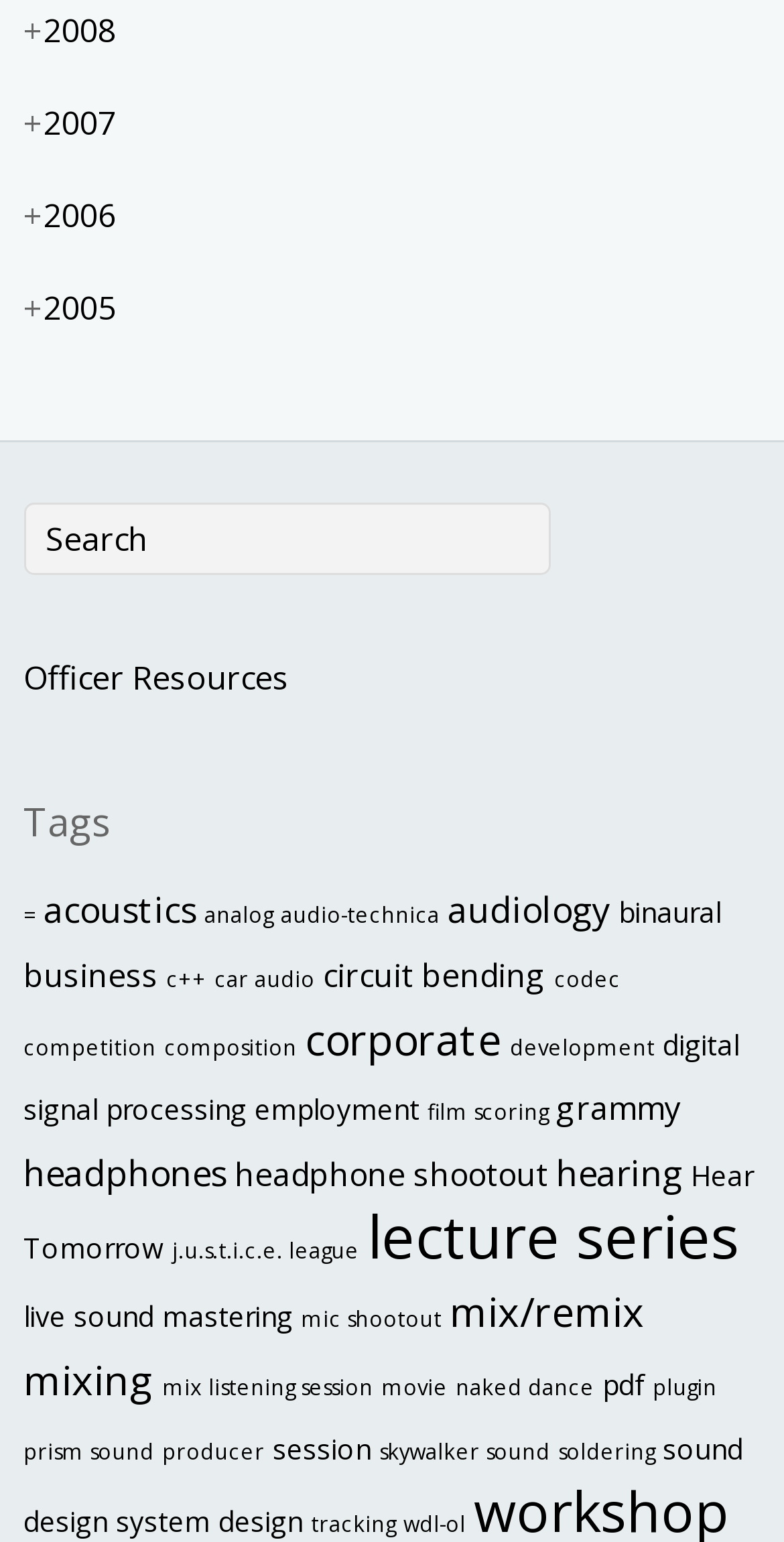Given the description mix/remix, predict the bounding box coordinates of the UI element. Ensure the coordinates are in the format (top-left x, top-left y, bottom-right x, bottom-right y) and all values are between 0 and 1.

[0.574, 0.832, 0.822, 0.868]